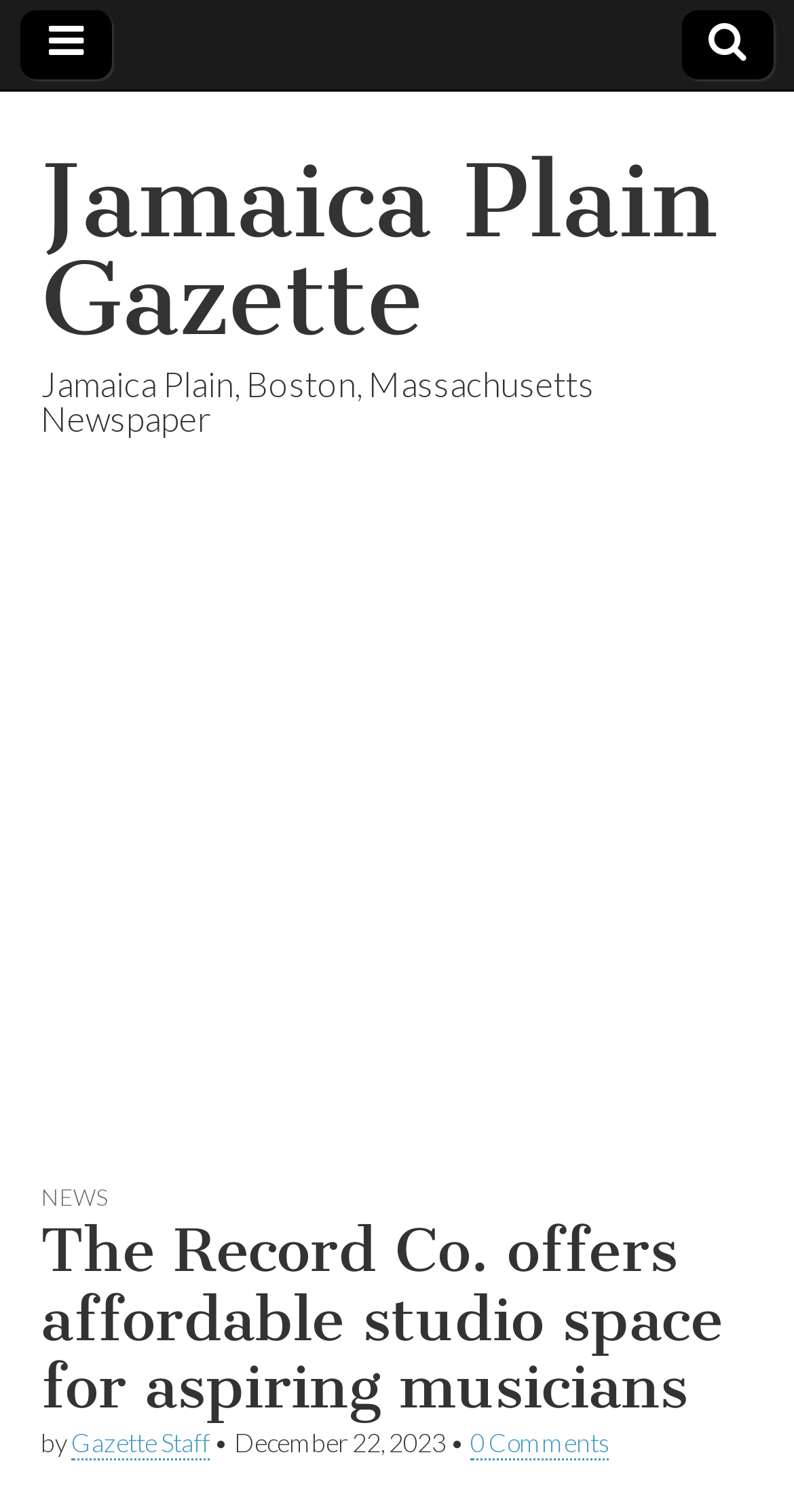Give a detailed explanation of the elements present on the webpage.

The webpage appears to be a news article from the Jamaica Plain Gazette. At the top left, there is a small icon represented by '\uf0c9', and at the top right, there is another icon represented by '\uf002'. Below these icons, the title "Jamaica Plain Gazette" is displayed prominently, followed by a subtitle "Jamaica Plain, Boston, Massachusetts Newspaper".

Below the title section, there is a large advertisement that spans the entire width of the page. Within this advertisement, there is a header section that contains several links, including "NEWS", and a heading that reads "The Record Co. offers affordable studio space for aspiring musicians". This heading is followed by the author's name, "Gazette Staff", and the date of publication, "December 22, 2023". There is also a link to "0 Comments" at the bottom right of this section.

The overall structure of the webpage is divided into distinct sections, with clear headings and concise text. The use of icons and links adds to the webpage's functionality and visual appeal.